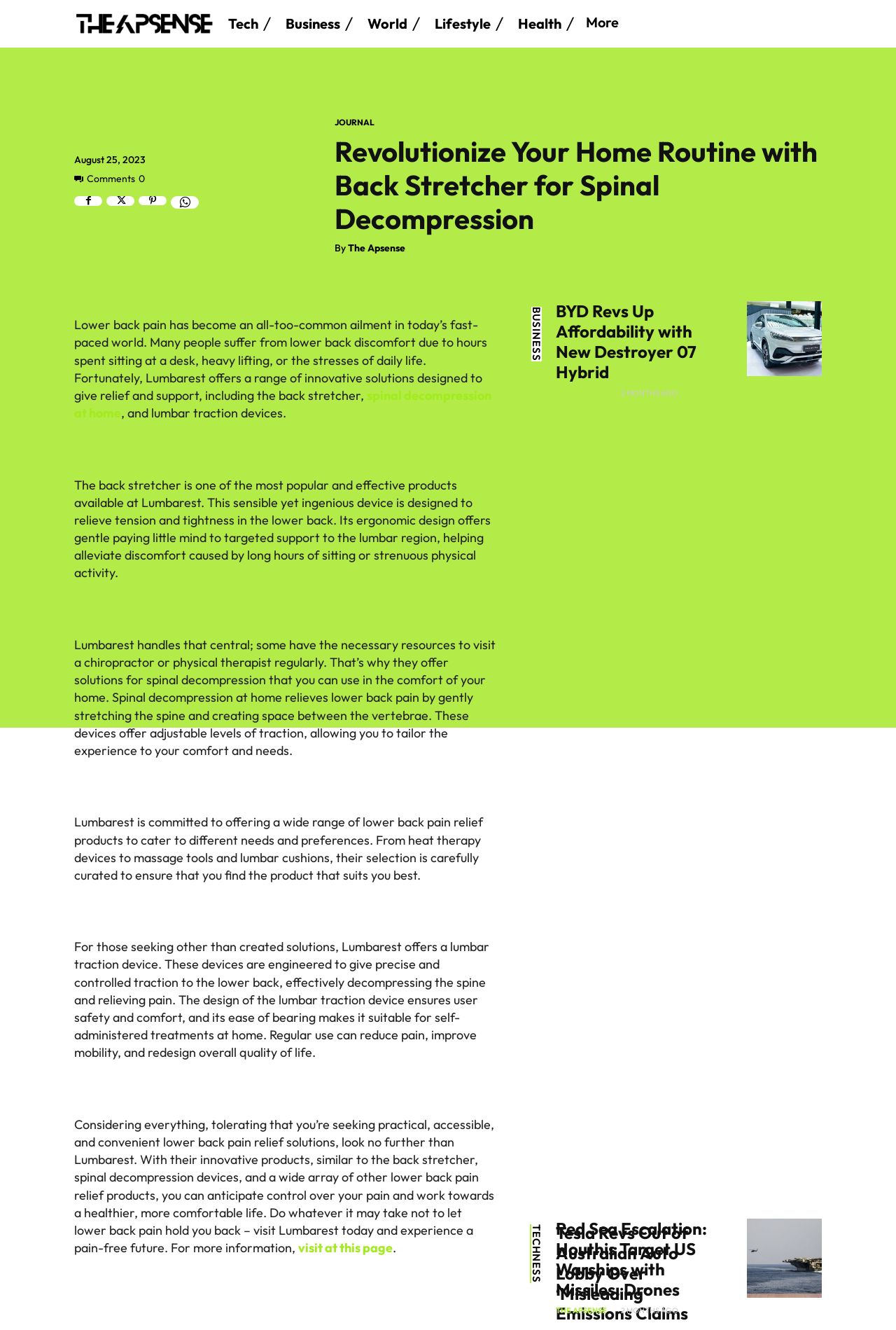Specify the bounding box coordinates of the area to click in order to follow the given instruction: "Click on Tech."

[0.561, 0.202, 0.97, 0.235]